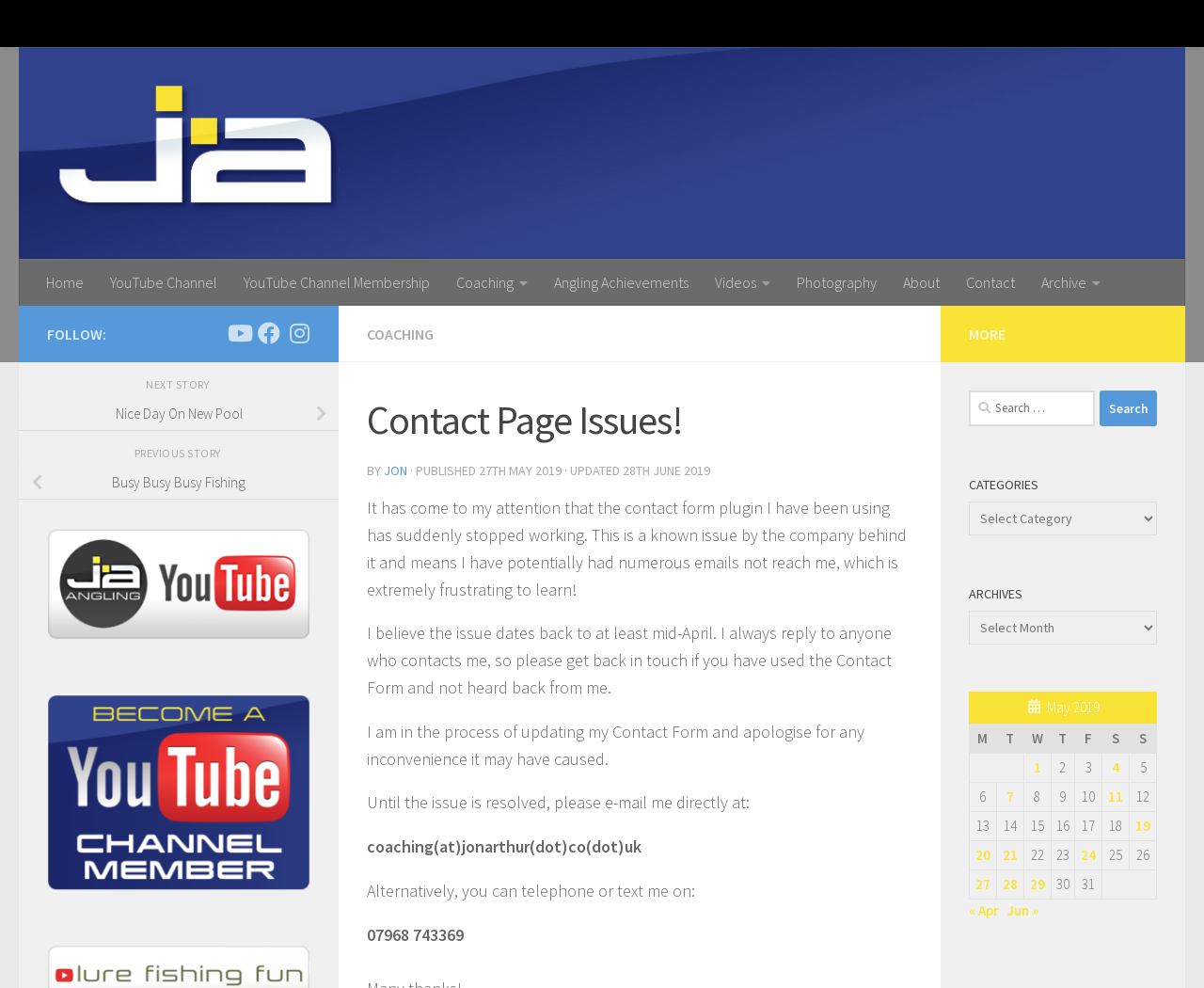Generate the main heading text from the webpage.

Contact Page Issues!